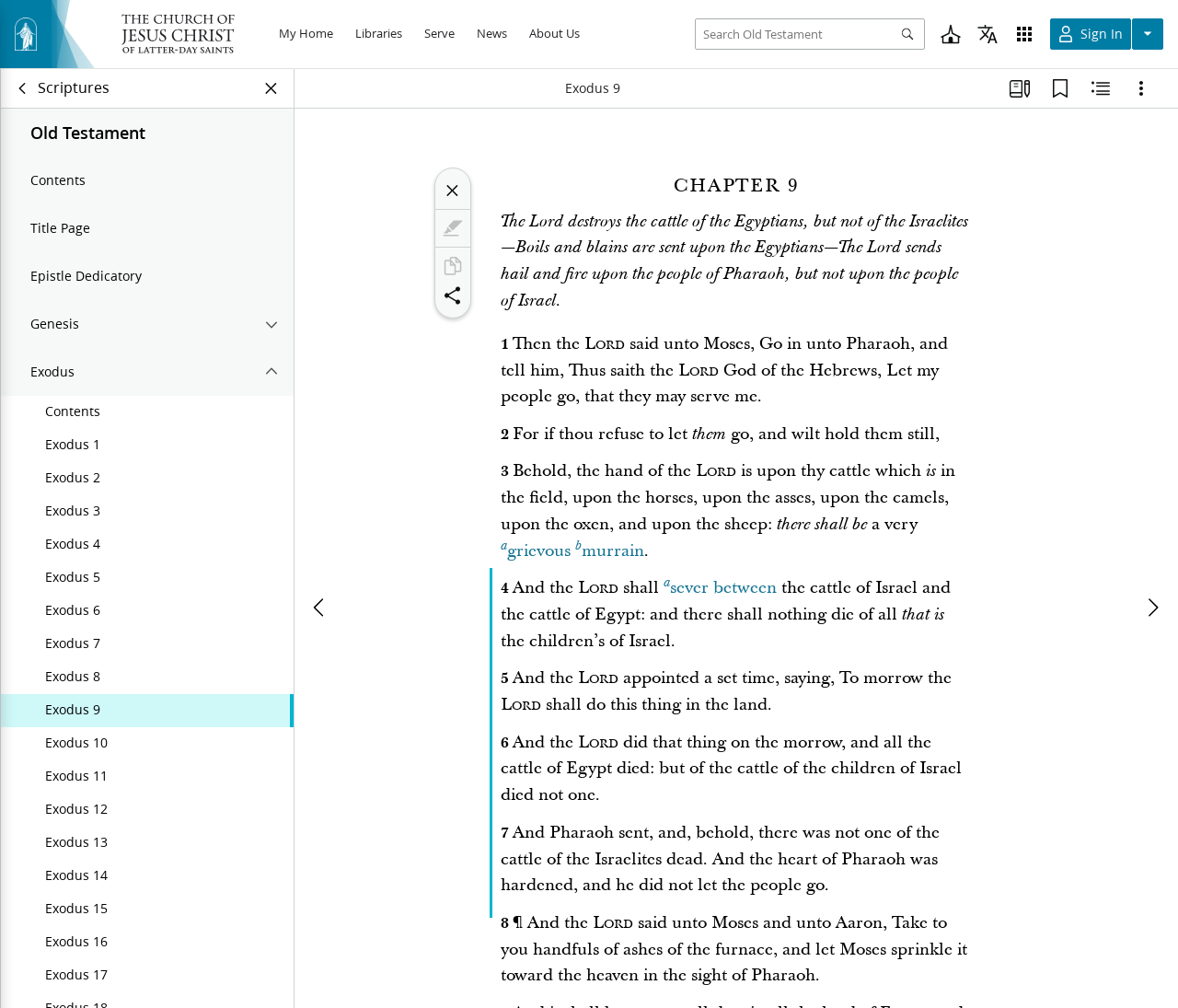What is the name of the person being told to let the people go?
Look at the image and construct a detailed response to the question.

The name can be found in the text of verse 1, which states 'Go in unto Pharaoh, and tell him, Thus saith the Lord...'.